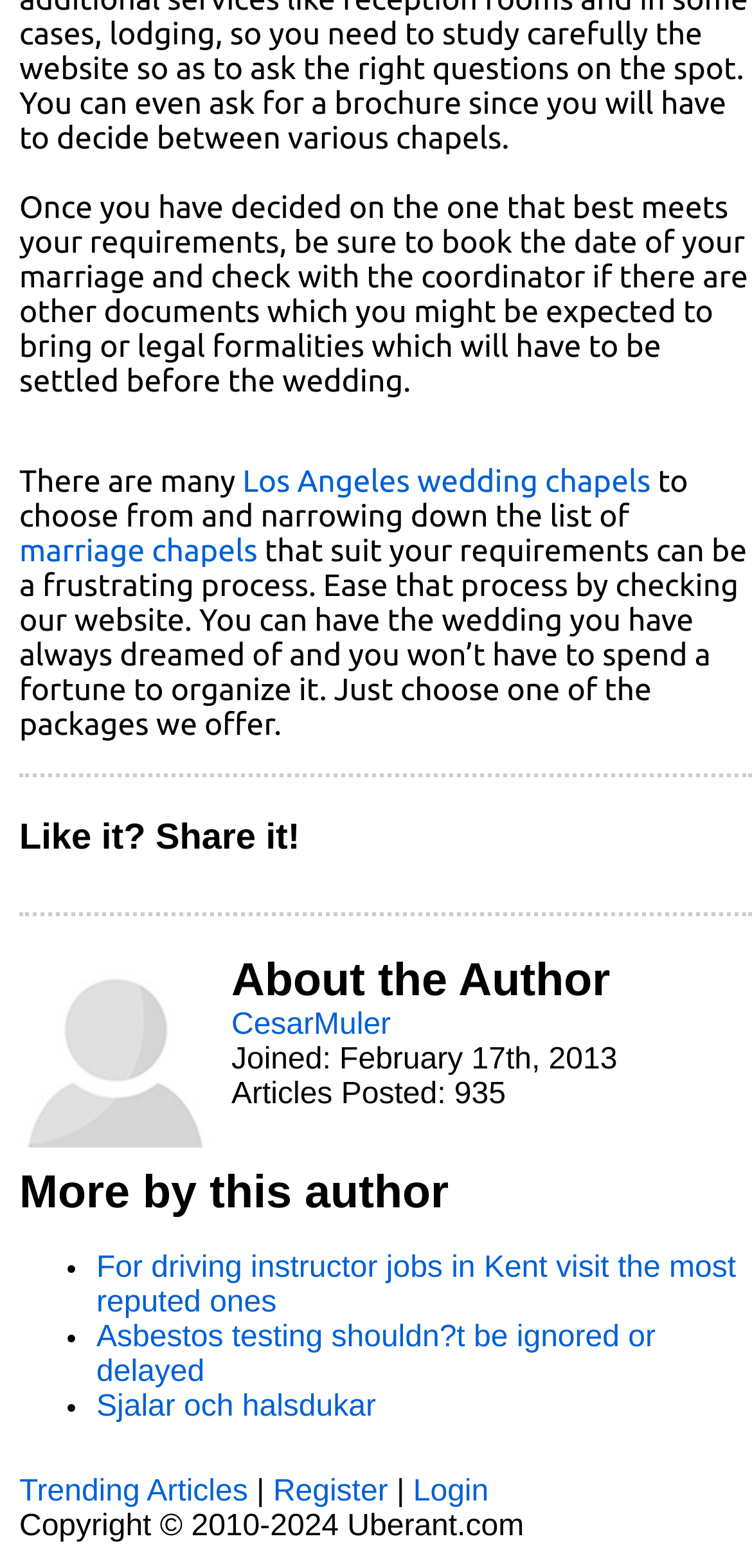What is the purpose of the website?
Use the image to answer the question with a single word or phrase.

To help with wedding planning